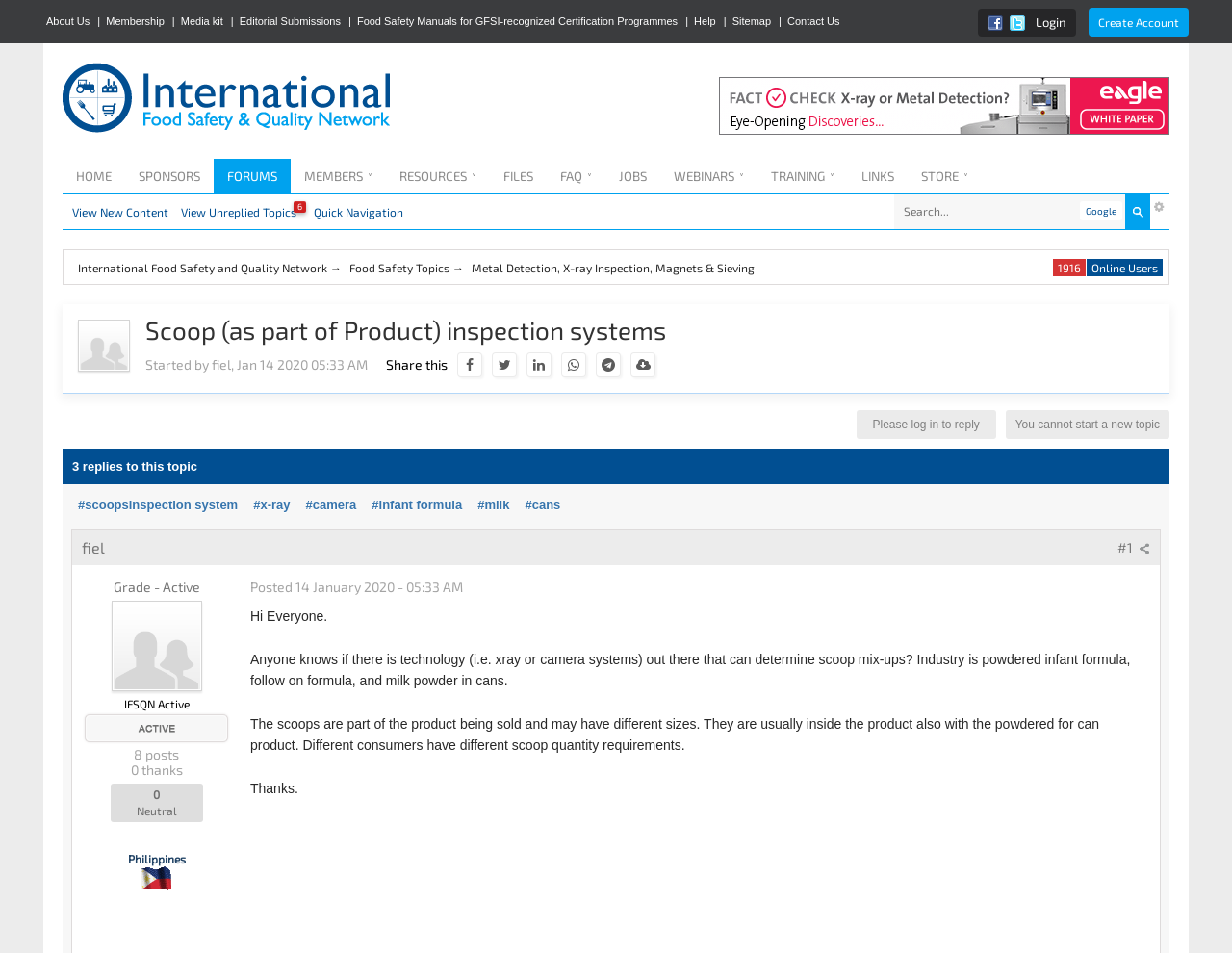How many links are there in the top navigation bar?
From the image, respond with a single word or phrase.

9